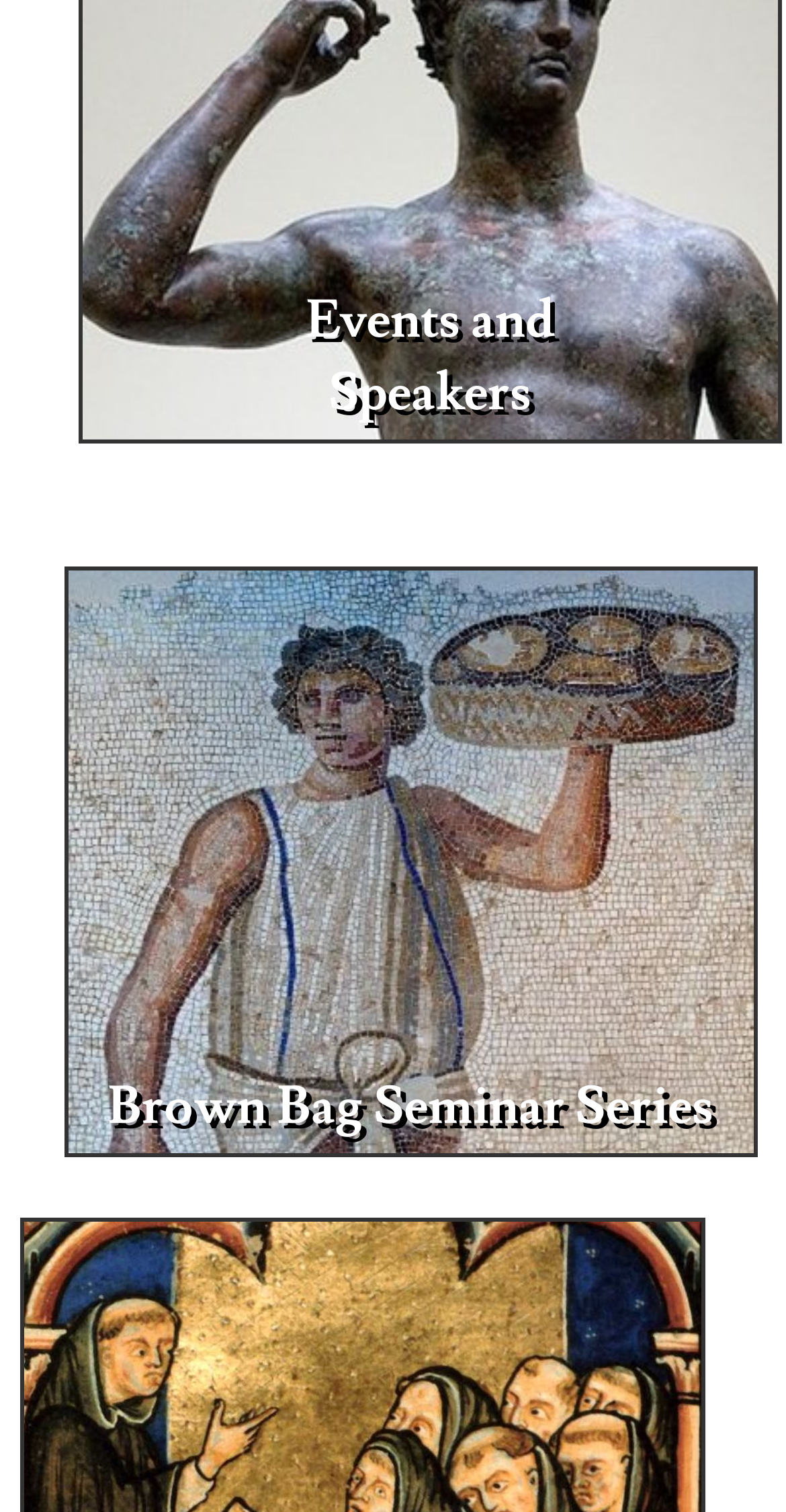What is the purpose of the webpage?
Provide an in-depth and detailed answer to the question.

The webpage appears to provide information about events and speakers, with headings and links to specific event categories and seminar series. The purpose of the webpage is to inform users about upcoming events and provide access to more information.